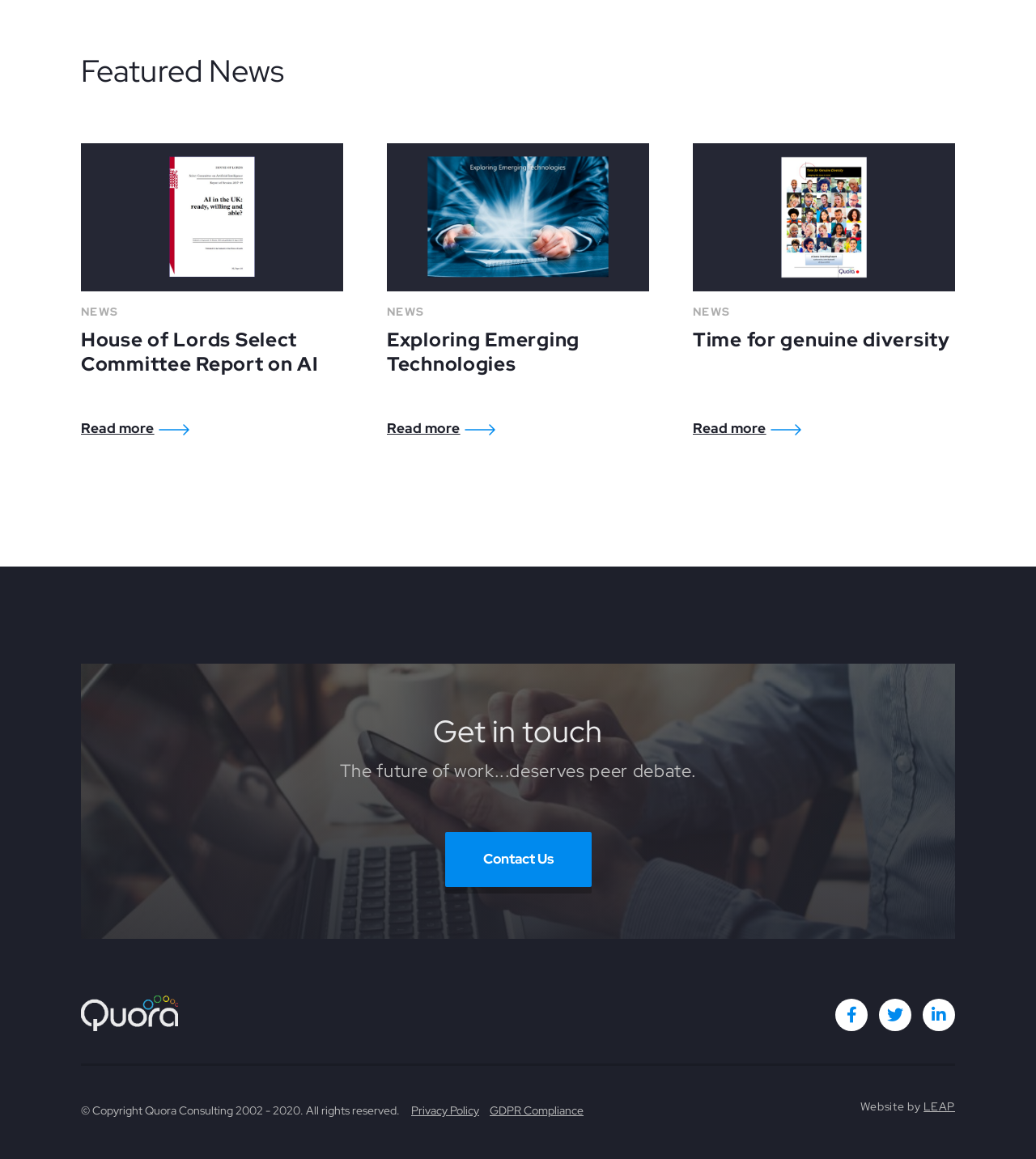Respond with a single word or short phrase to the following question: 
What social media icons are present?

Three